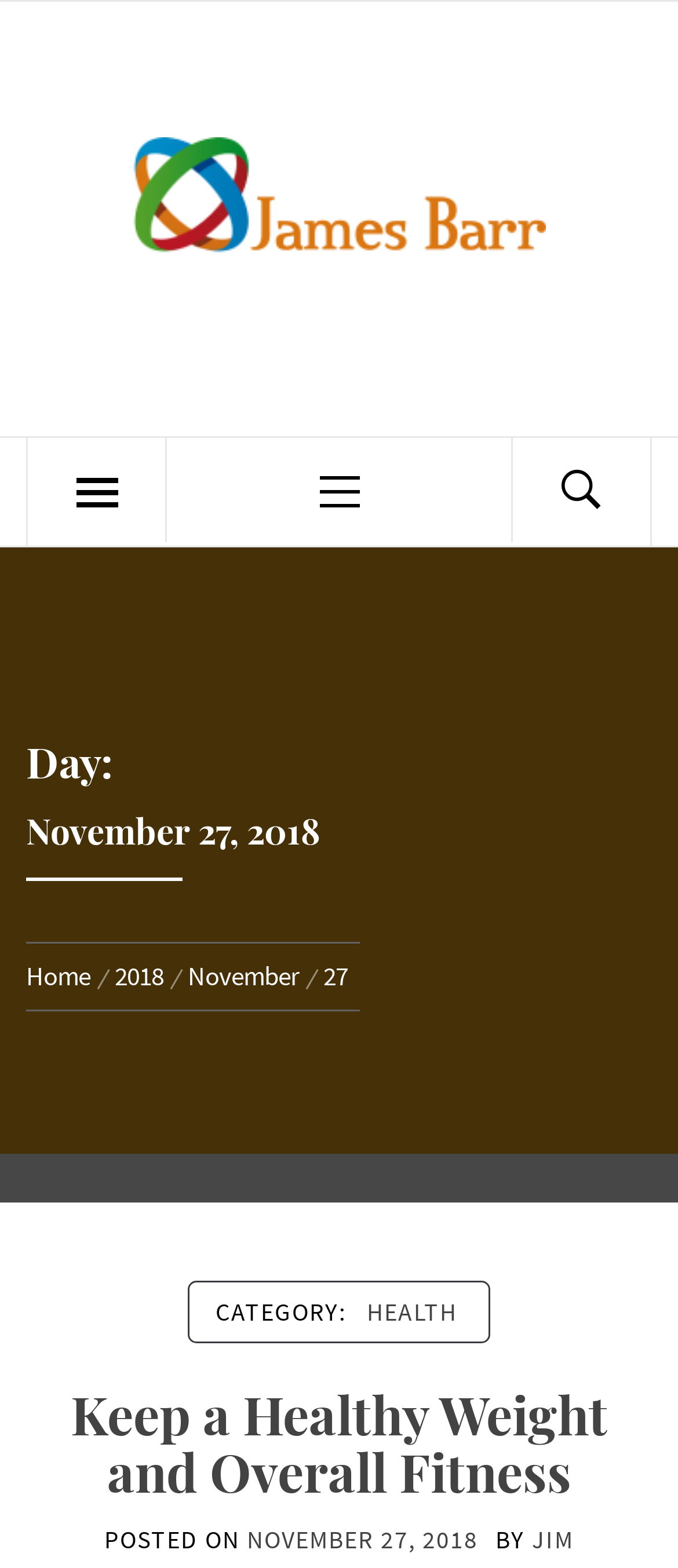Find the bounding box coordinates for the area that should be clicked to accomplish the instruction: "Go to the home page".

[0.038, 0.612, 0.151, 0.633]